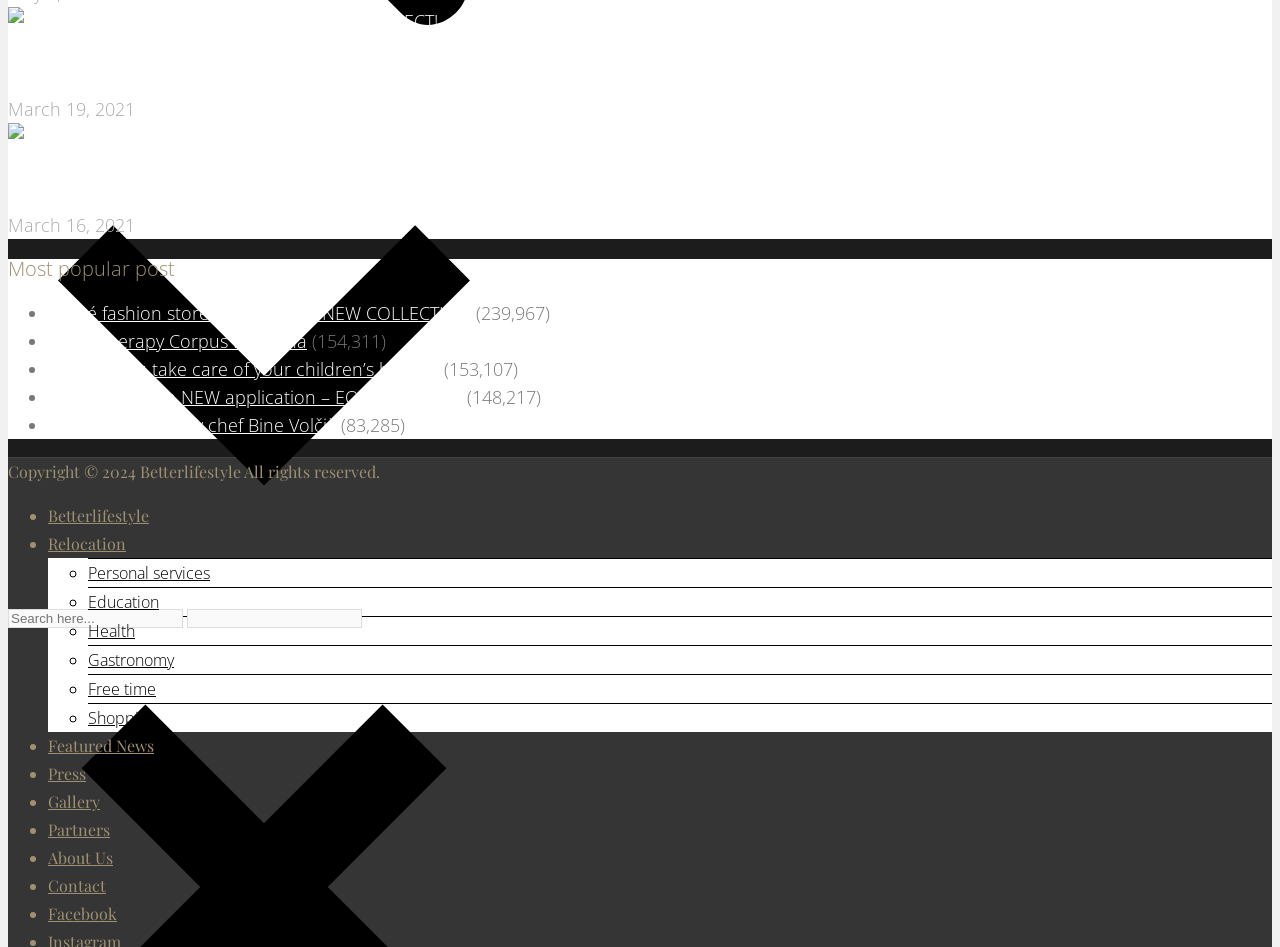From the webpage screenshot, identify the region described by Contact. Provide the bounding box coordinates as (top-left x, top-left y, bottom-right x, bottom-right y), with each value being a floating point number between 0 and 1.

[0.038, 0.924, 0.083, 0.946]